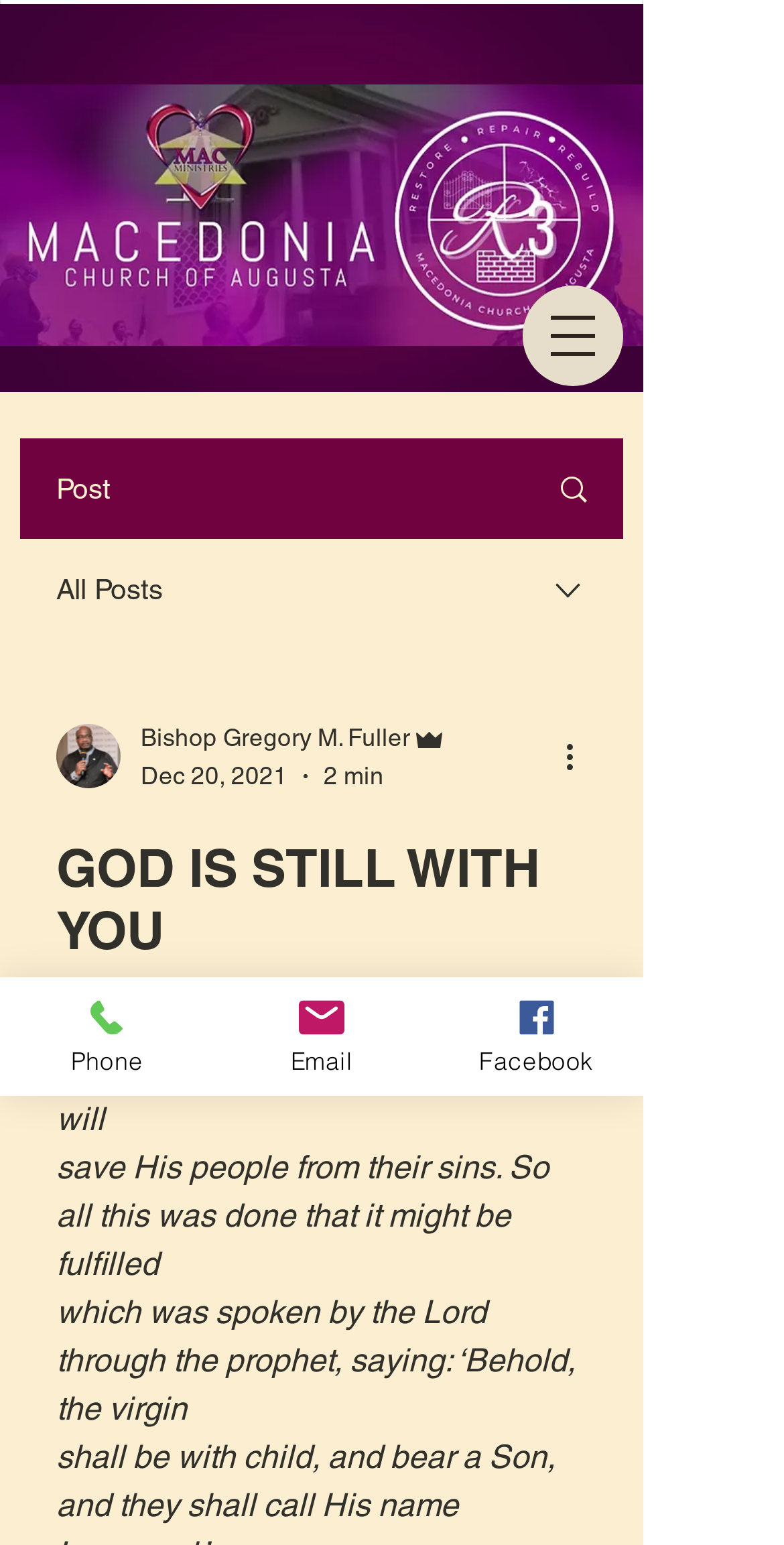Answer the question below in one word or phrase:
How many images are there on the page?

7